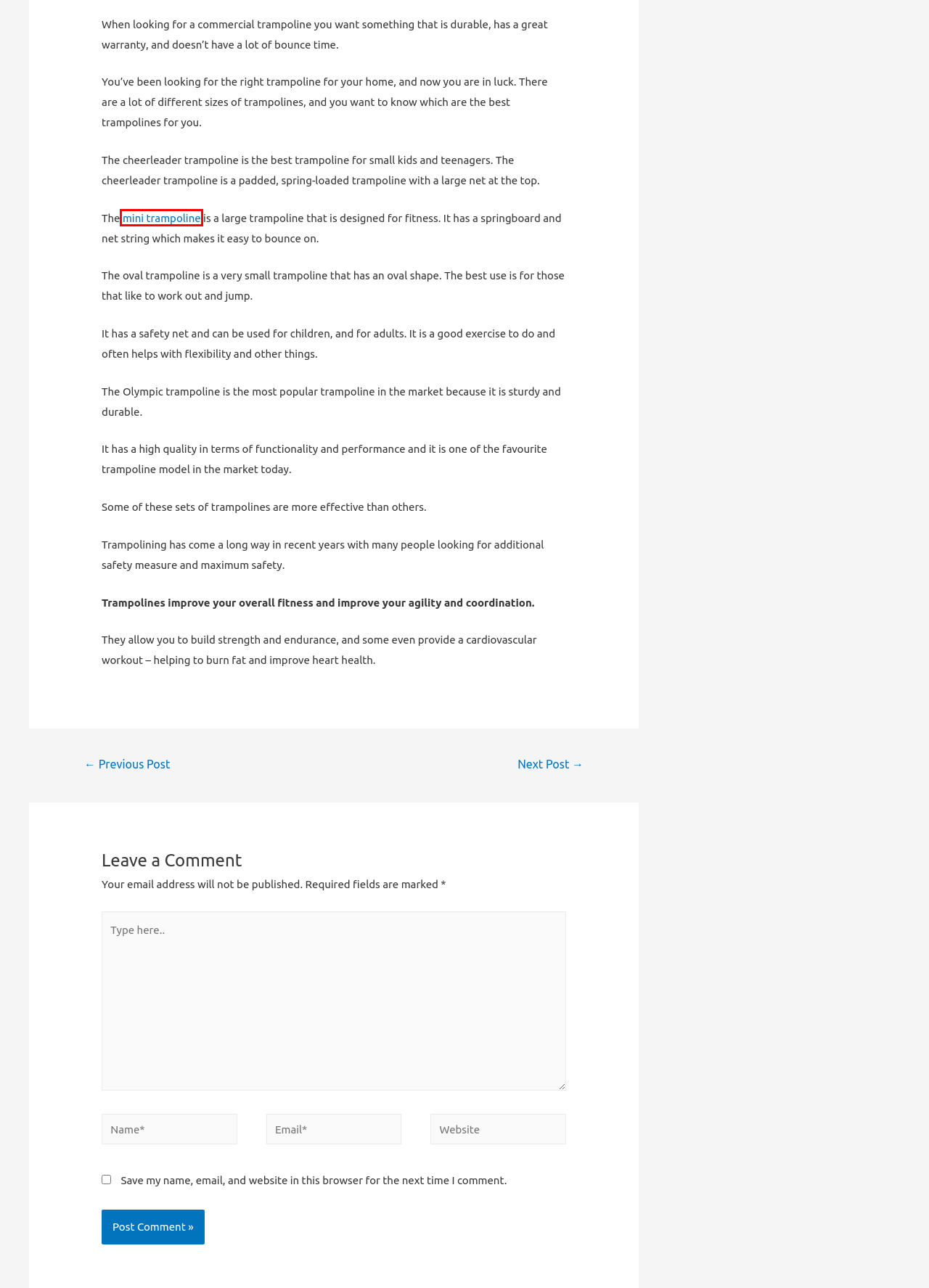Review the screenshot of a webpage containing a red bounding box around an element. Select the description that best matches the new webpage after clicking the highlighted element. The options are:
A. Trampoline Reviews
B. Types Of Trampolines? Find Out Here!
C. Privacy
D. What Are Trampoline Frames Made of? Find Out Here!
E. Do Trampolines Need To Be Anchored? Here’s Our Answer!
F. Can You Go Trampoline While Your Period?
G. Uncategorized
H. What Are The Drainage Solutions For Ground Trampolines? Find Out Here!

B